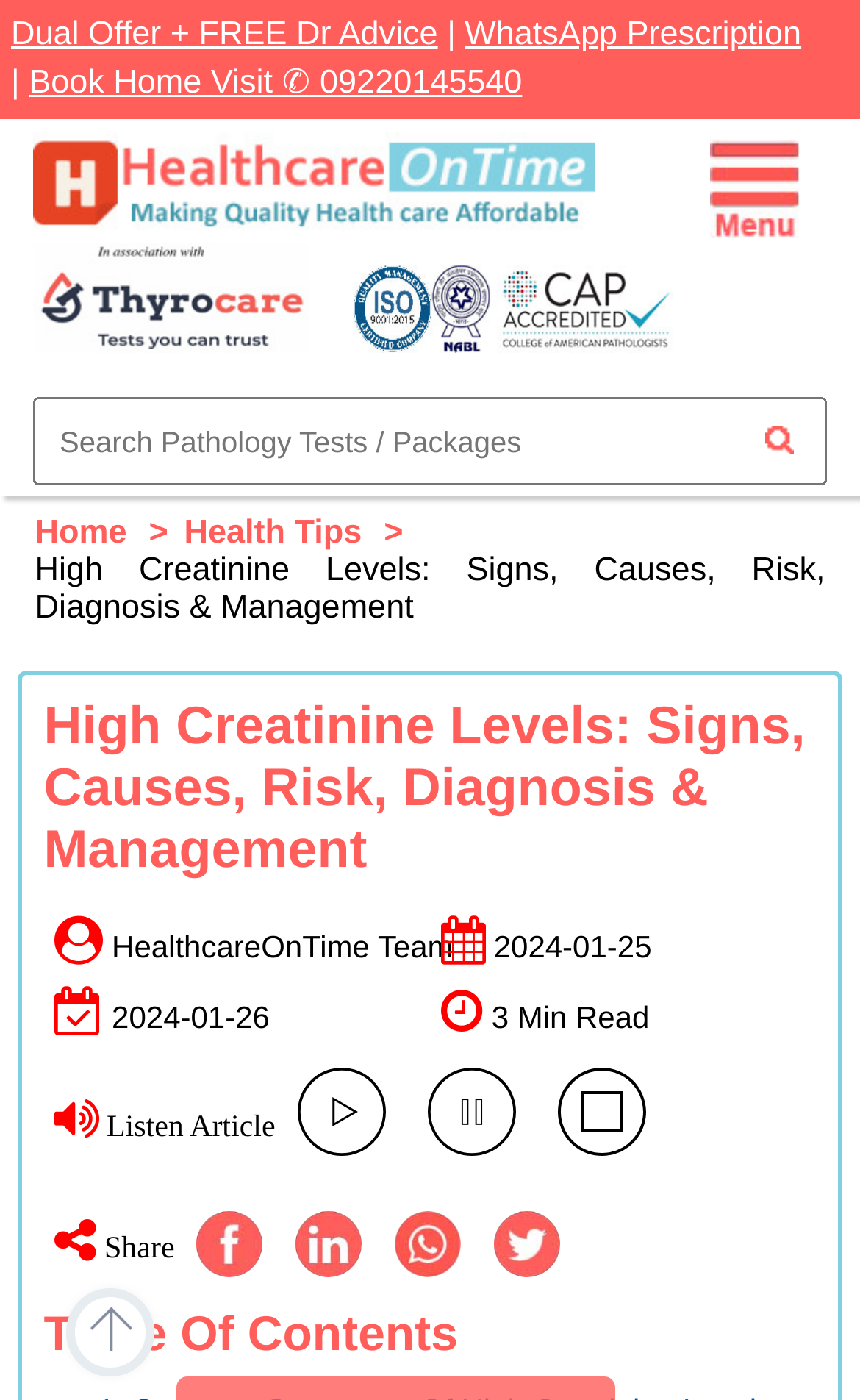How many health risk links are there?
We need a detailed and exhaustive answer to the question. Please elaborate.

I counted the number of links under the 'Health Risk' category, which includes links like 'Thyroid', 'Diabetes', 'Vitamin', and so on. There are 14 links in total.